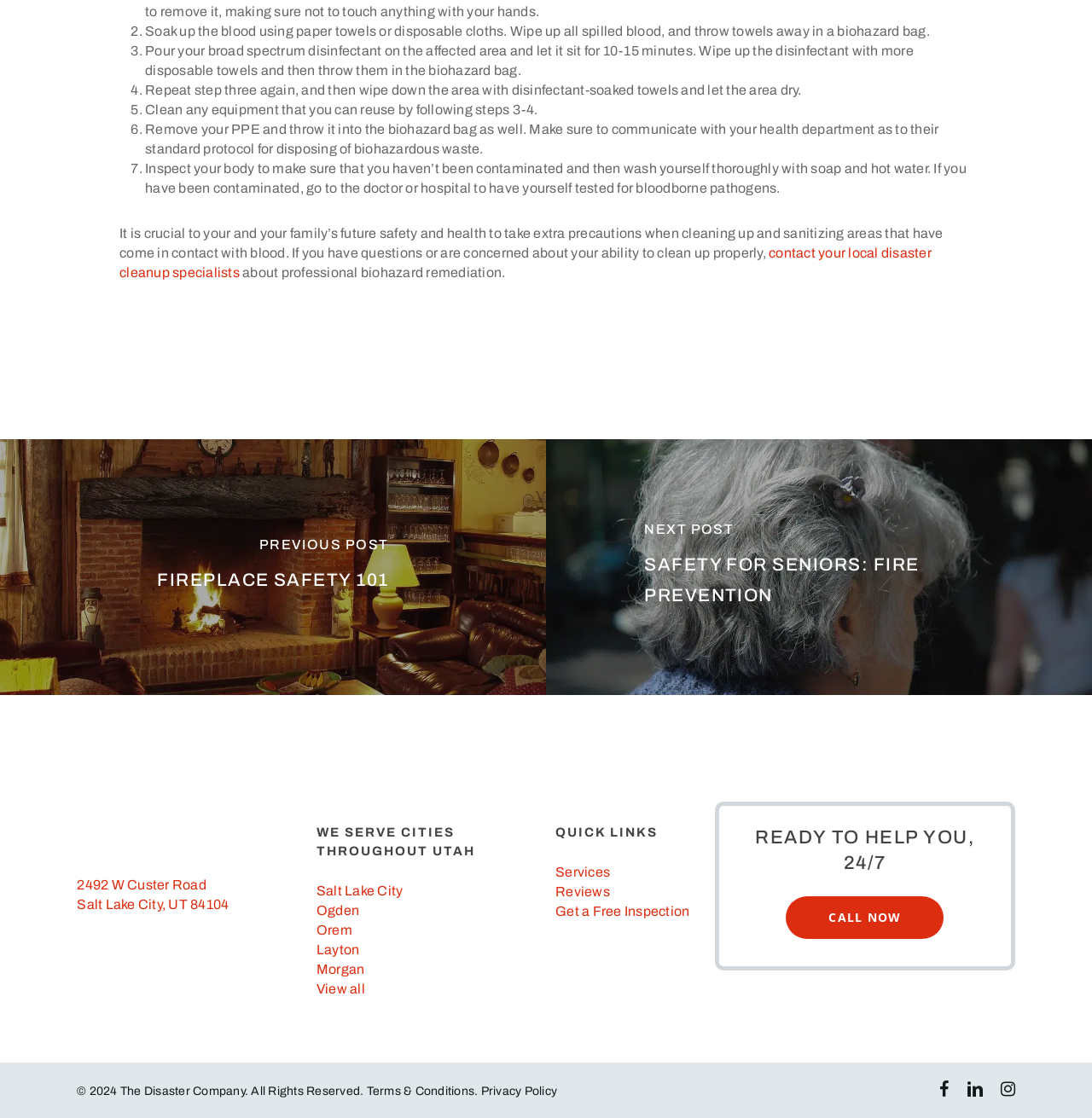Identify the bounding box coordinates for the region of the element that should be clicked to carry out the instruction: "Click on 'CALL NOW'". The bounding box coordinates should be four float numbers between 0 and 1, i.e., [left, top, right, bottom].

[0.72, 0.802, 0.864, 0.84]